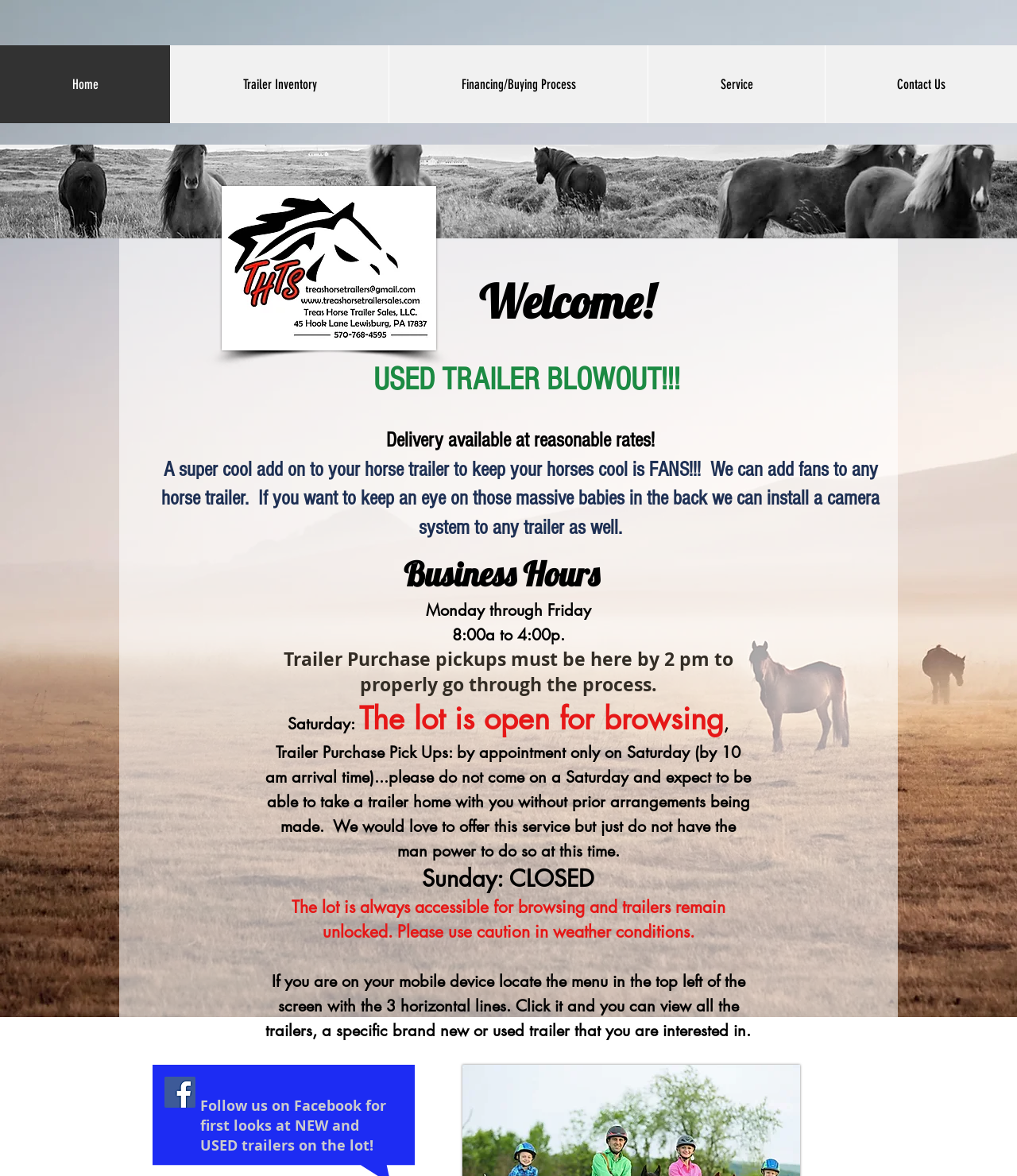Identify the bounding box coordinates of the area that should be clicked in order to complete the given instruction: "Play the slider gallery". The bounding box coordinates should be four float numbers between 0 and 1, i.e., [left, top, right, bottom].

[0.0, 0.126, 0.039, 0.201]